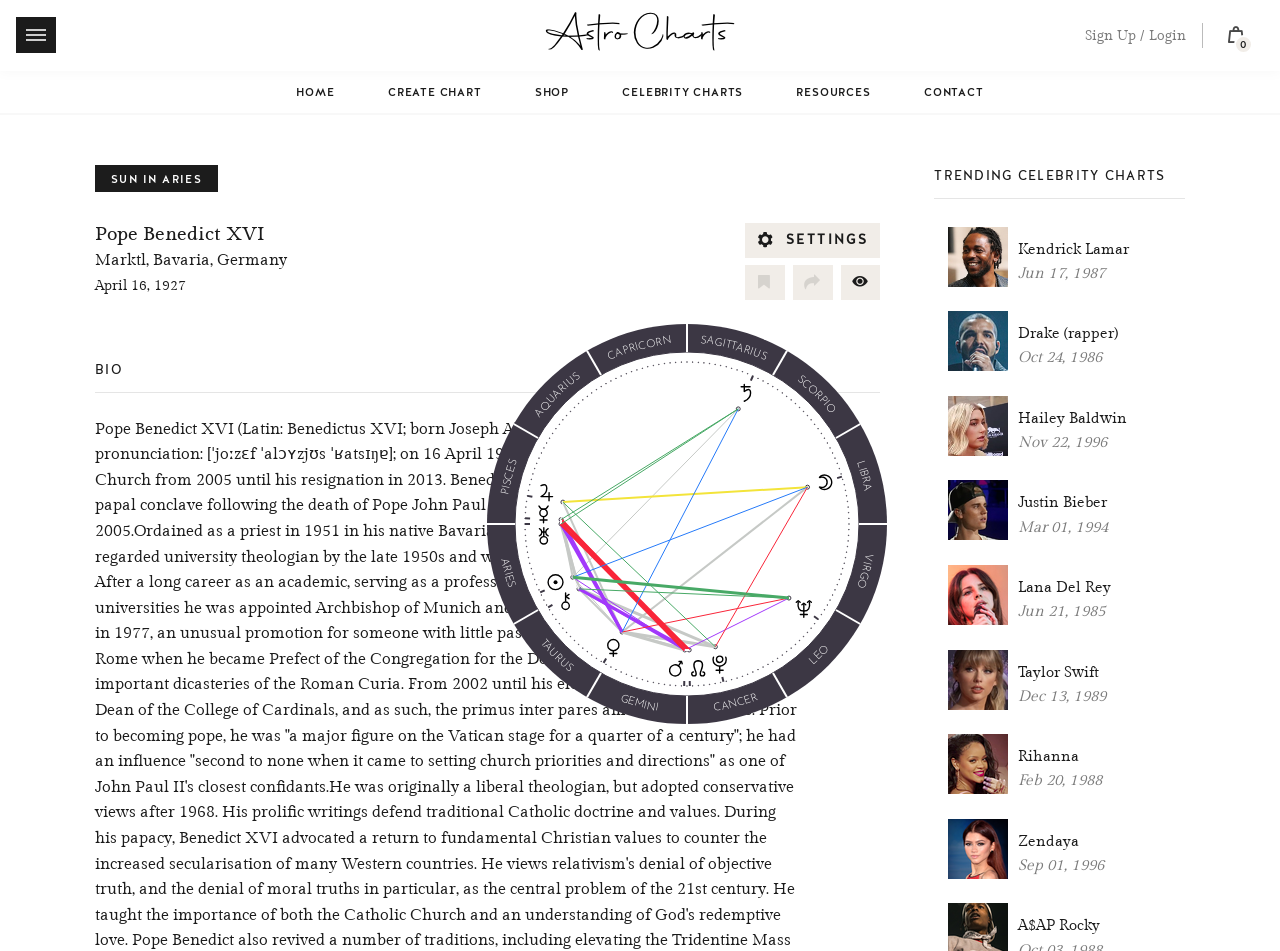Please find the bounding box coordinates of the clickable region needed to complete the following instruction: "Explore celebrity charts". The bounding box coordinates must consist of four float numbers between 0 and 1, i.e., [left, top, right, bottom].

[0.486, 0.088, 0.581, 0.107]